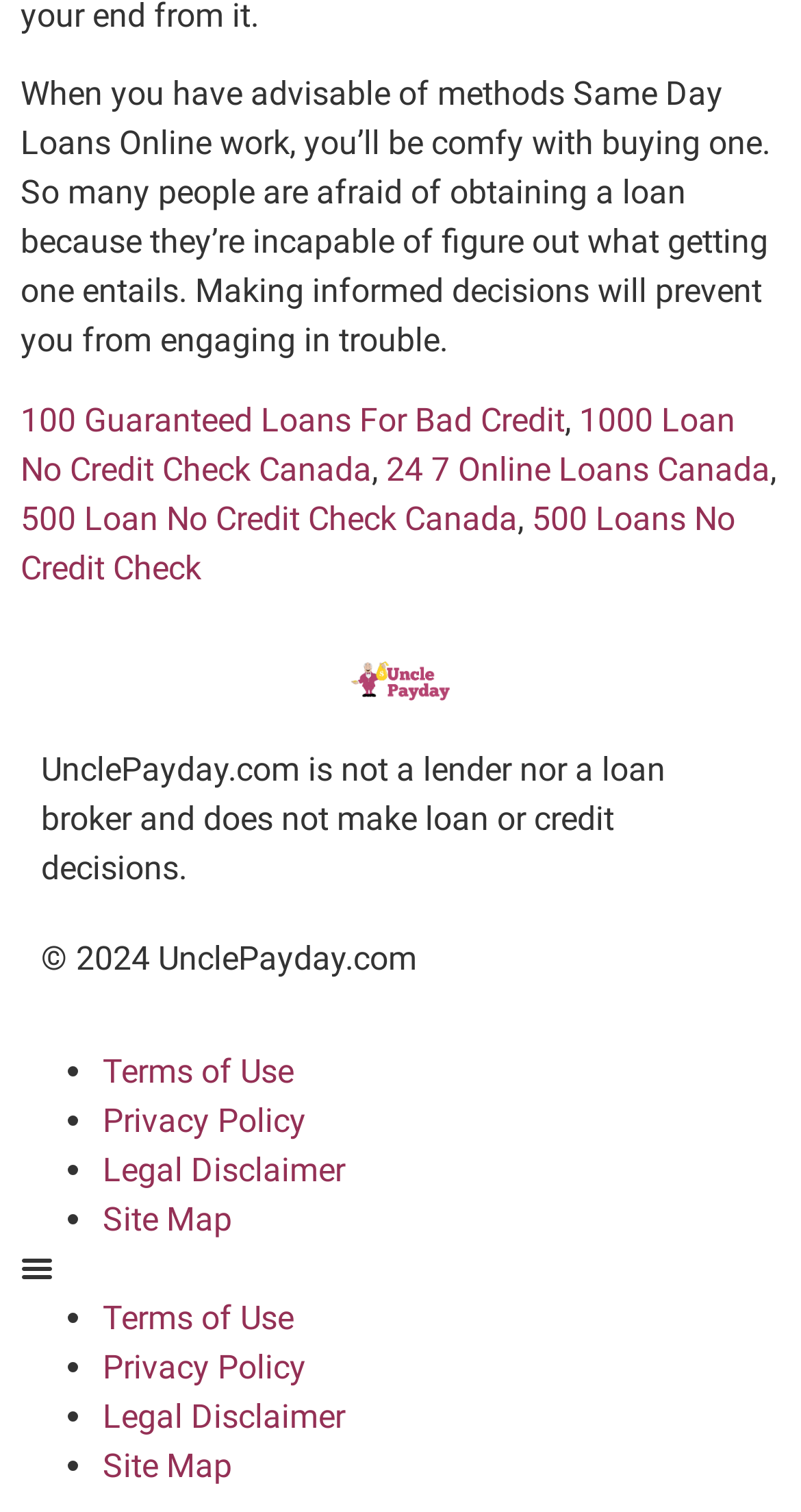Carefully observe the image and respond to the question with a detailed answer:
What is the copyright year of the website?

I found this information by looking at the StaticText element with the text '© 2024 UnclePayday.com' which is located at the bottom of the webpage.